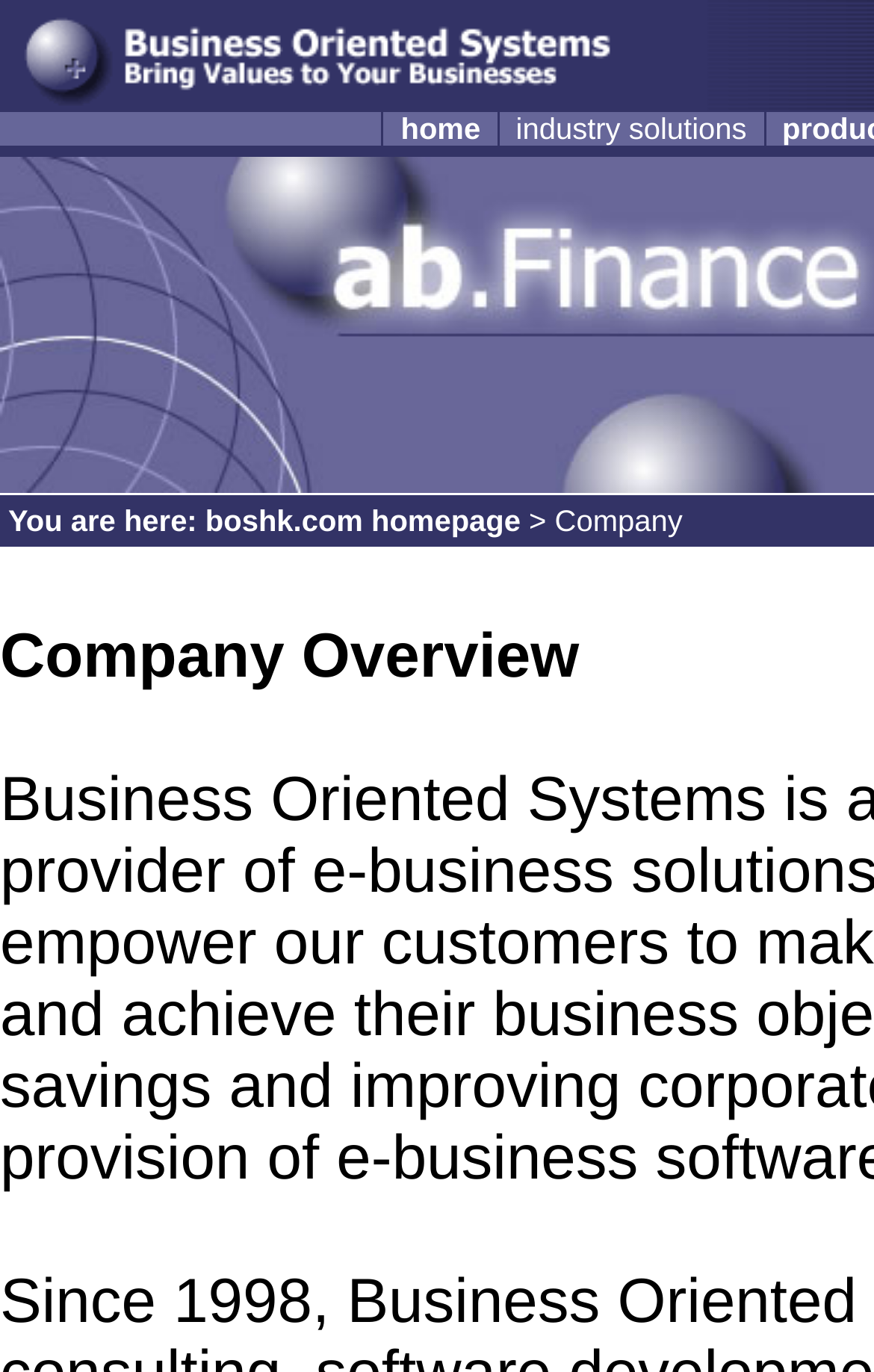What is the text on the top-left corner?
Refer to the image and provide a detailed answer to the question.

I looked at the top-left corner of the webpage and found the text 'Business Oriented Systems' which is likely the title of the webpage.